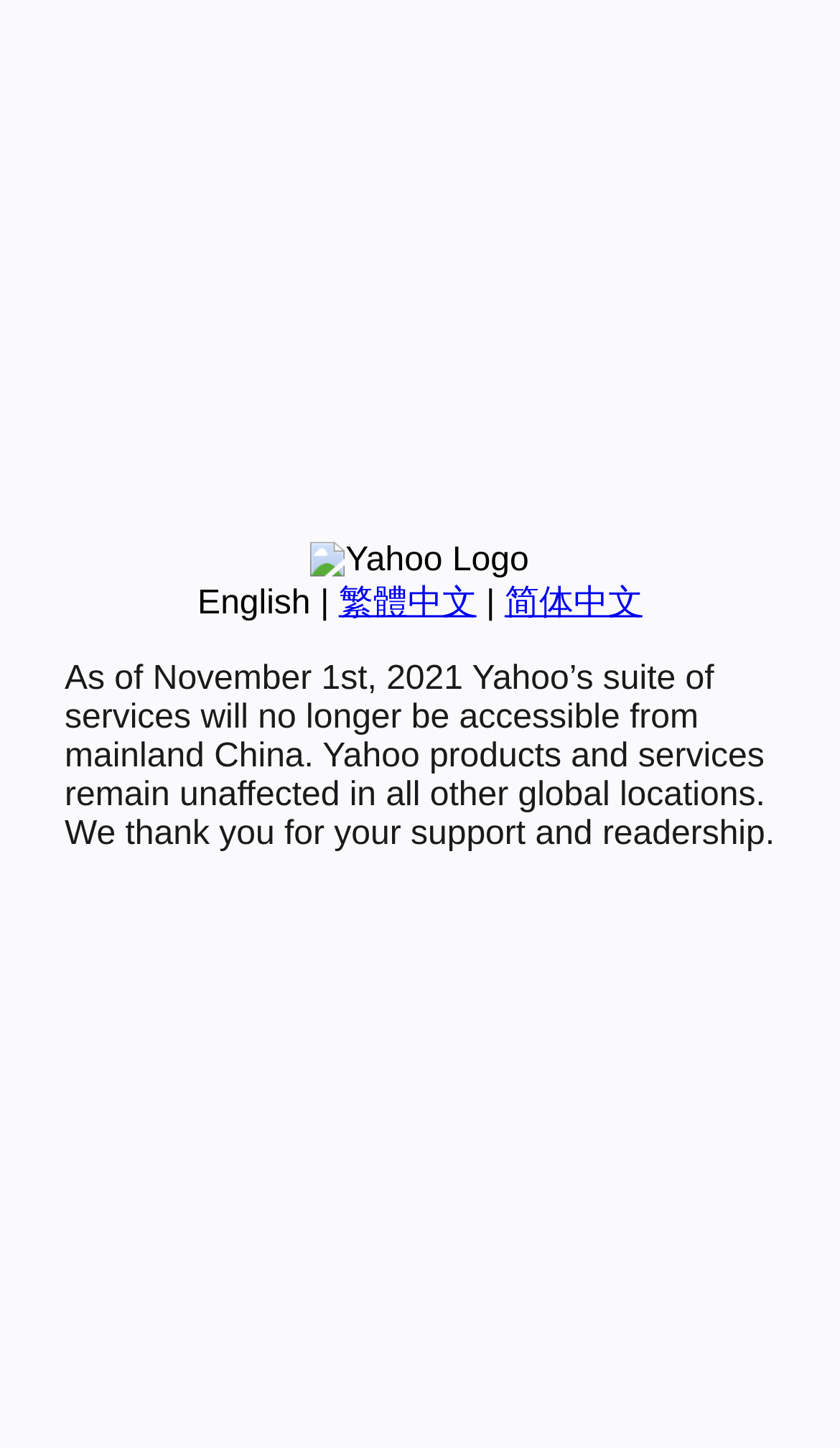Provide the bounding box coordinates of the HTML element described as: "English". The bounding box coordinates should be four float numbers between 0 and 1, i.e., [left, top, right, bottom].

[0.235, 0.404, 0.37, 0.429]